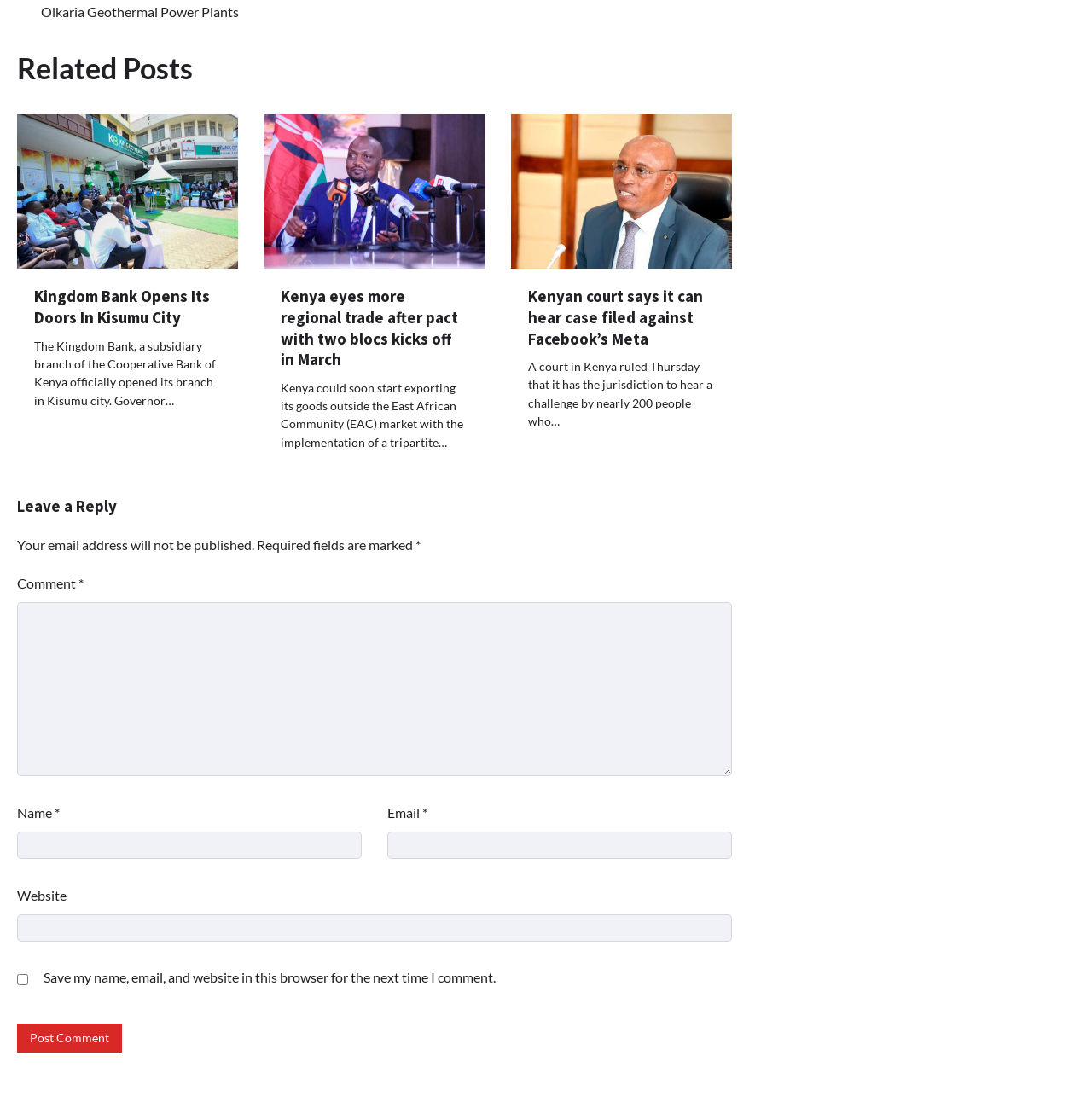Locate the bounding box coordinates of the segment that needs to be clicked to meet this instruction: "Write a comment".

[0.016, 0.544, 0.67, 0.701]